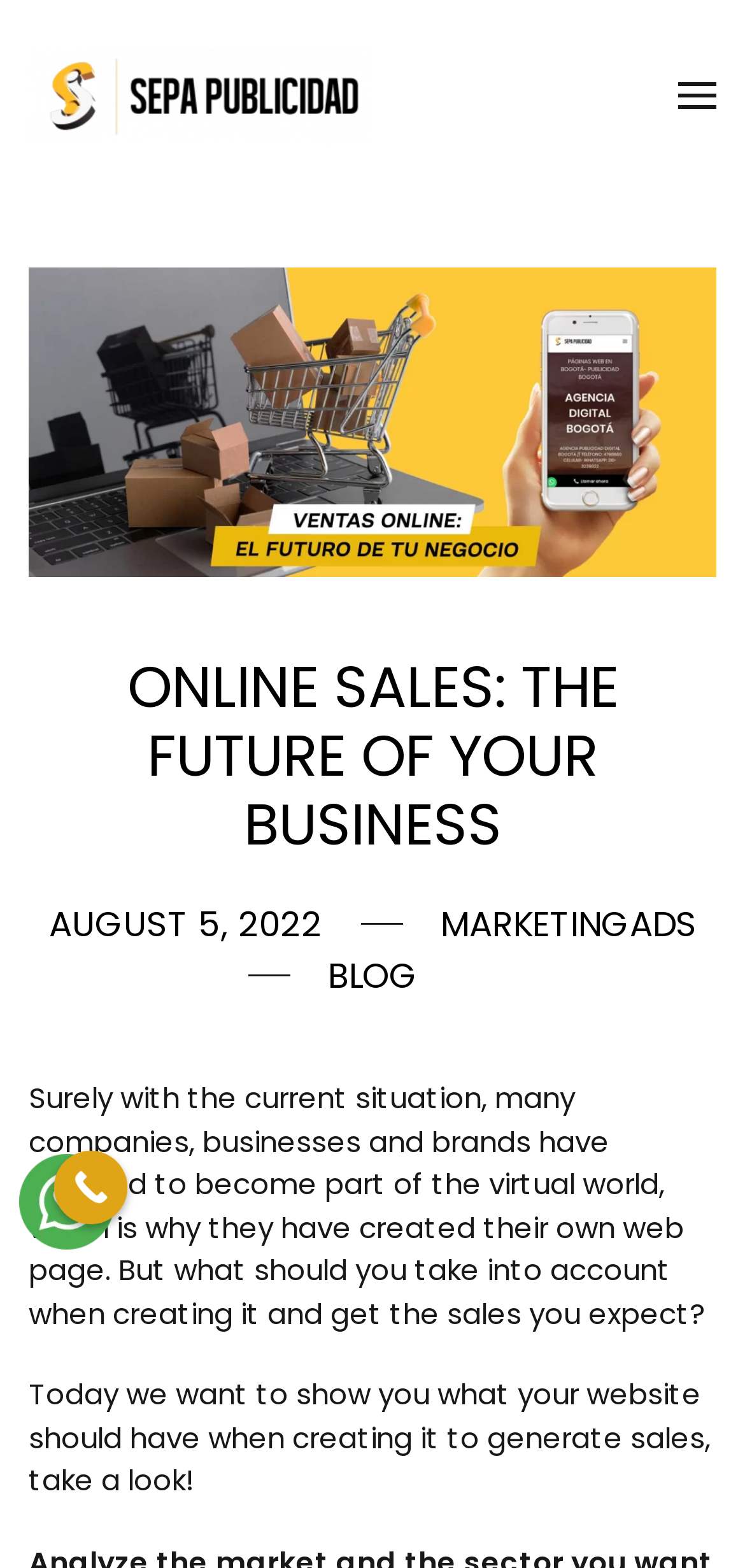Give an in-depth explanation of the webpage layout and content.

The webpage is about online sales and its importance for businesses. At the top left, there is a link to go "Back to home" accompanied by an image of "Sepa Publicidad". On the top right, there is a link to "Open Menu" with an icon. Below the menu link, there is a prominent heading that reads "ONLINE SALES: THE FUTURE OF YOUR BUSINESS". 

Next to the heading, there is a time element showing the date "AUGUST 5, 2022". Below the heading, there are three links: "MARKETINGADS", "BLOG", and a "Call Now Button". The "Call Now Button" is positioned near the top right corner of the page.

The main content of the page starts with a paragraph of text that discusses the importance of having a website for businesses in the current situation. The text explains that many companies have created their own web pages, but they need to consider certain factors to generate sales. 

Below this paragraph, there is another paragraph that invites readers to learn what their website should have to generate sales. On the left side of these paragraphs, there is a small image. Overall, the webpage has a total of four images, but only one of them has a descriptive text, which is "Sepa Publicidad".